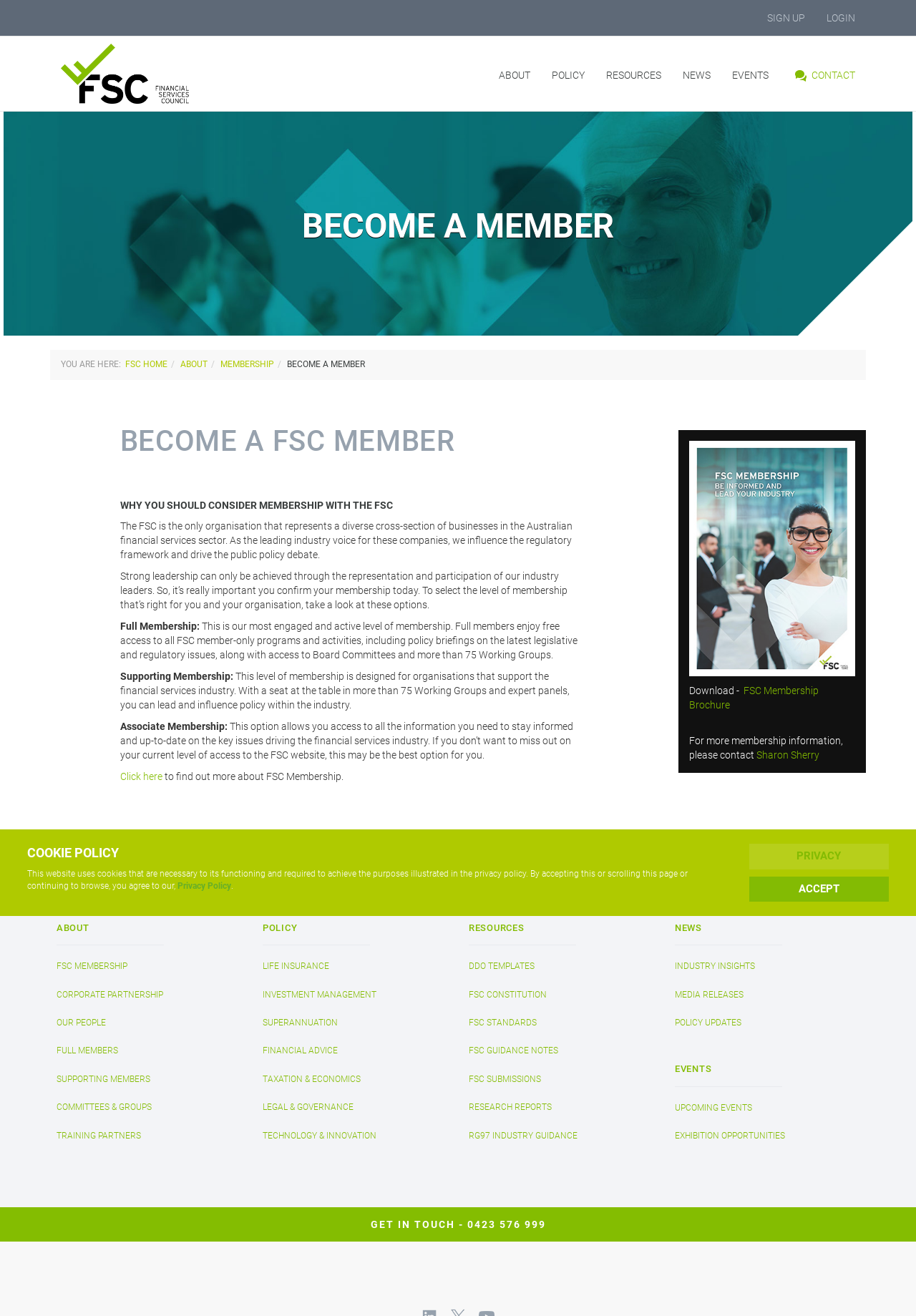What is the headline of the webpage?

YOU ARE HERE:  FSC HOMEABOUTMEMBERSHIPBECOME A MEMBER